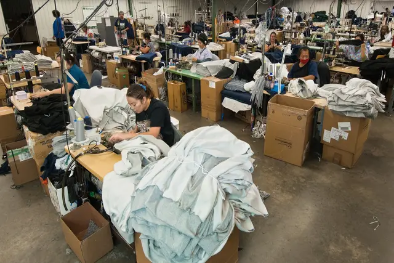Offer a meticulous description of the image.

The image depicts a bustling textile production facility, illustrating the vital role of the production sector in the textile industry. Numerous workers are engaged in various tasks around large tables, sewing garments amidst piles of fabric and materials. The environment is filled with sewing machines and boxes, indicating an active workspace focused on fabric manufacturing. This scene highlights the industry's significant employment opportunities and the collaboration between workers in research, development, and production to create diverse textile products. The vibrant atmosphere captures the essence of teamwork and efficiency essential for the success of the textile sector, reflecting a dynamic environment where creativity meets craftsmanship.